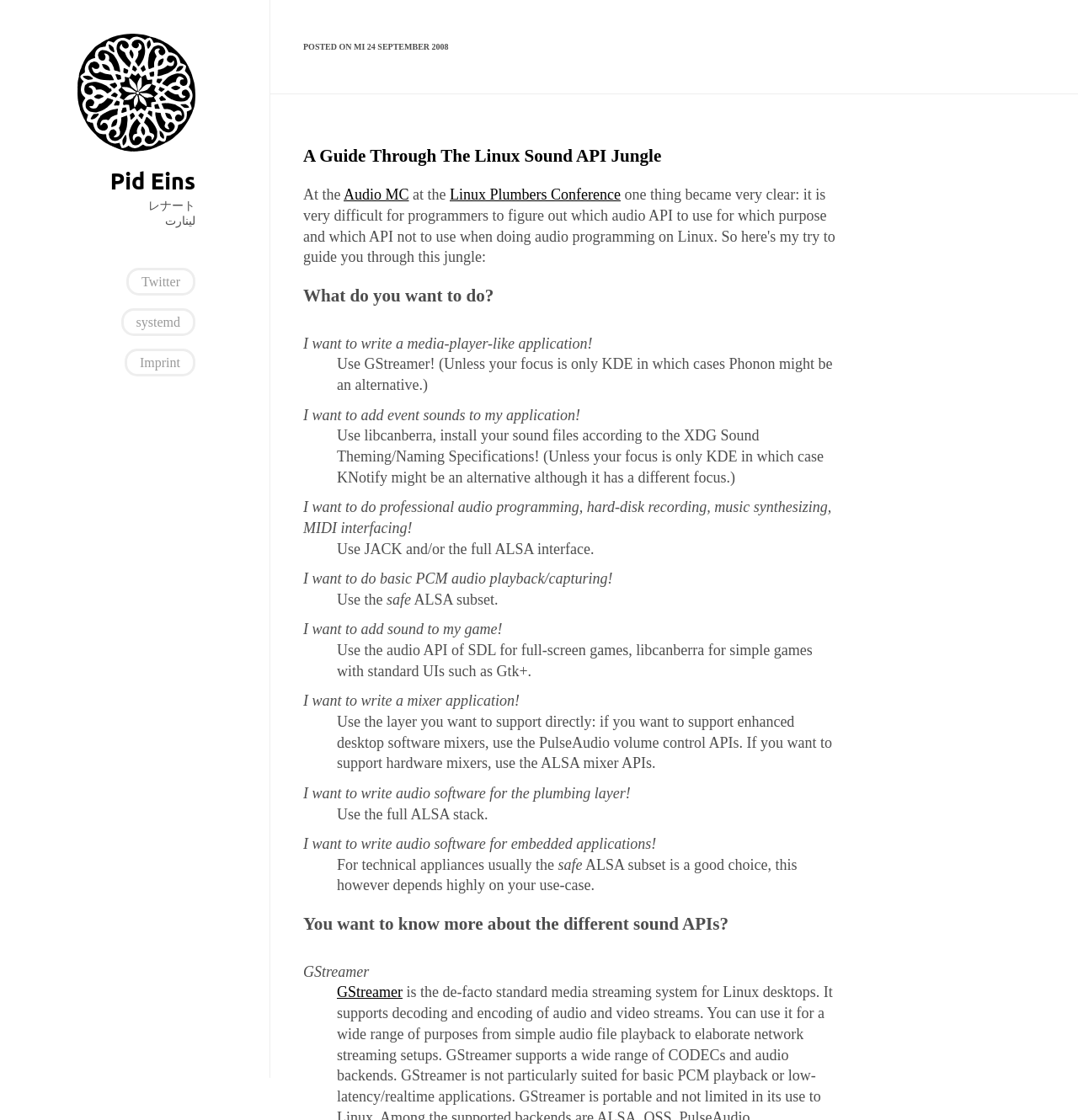Please identify the bounding box coordinates of the clickable element to fulfill the following instruction: "Click the logo". The coordinates should be four float numbers between 0 and 1, i.e., [left, top, right, bottom].

[0.072, 0.03, 0.181, 0.135]